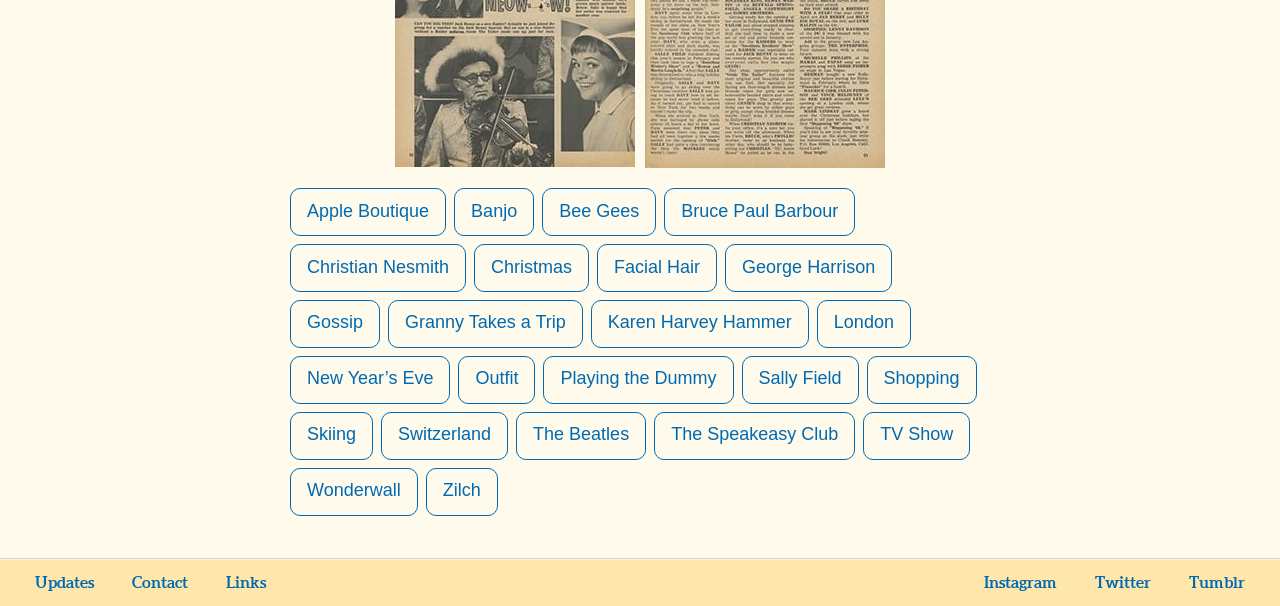Please specify the bounding box coordinates of the area that should be clicked to accomplish the following instruction: "Click the language dropdown". The coordinates should consist of four float numbers between 0 and 1, i.e., [left, top, right, bottom].

None